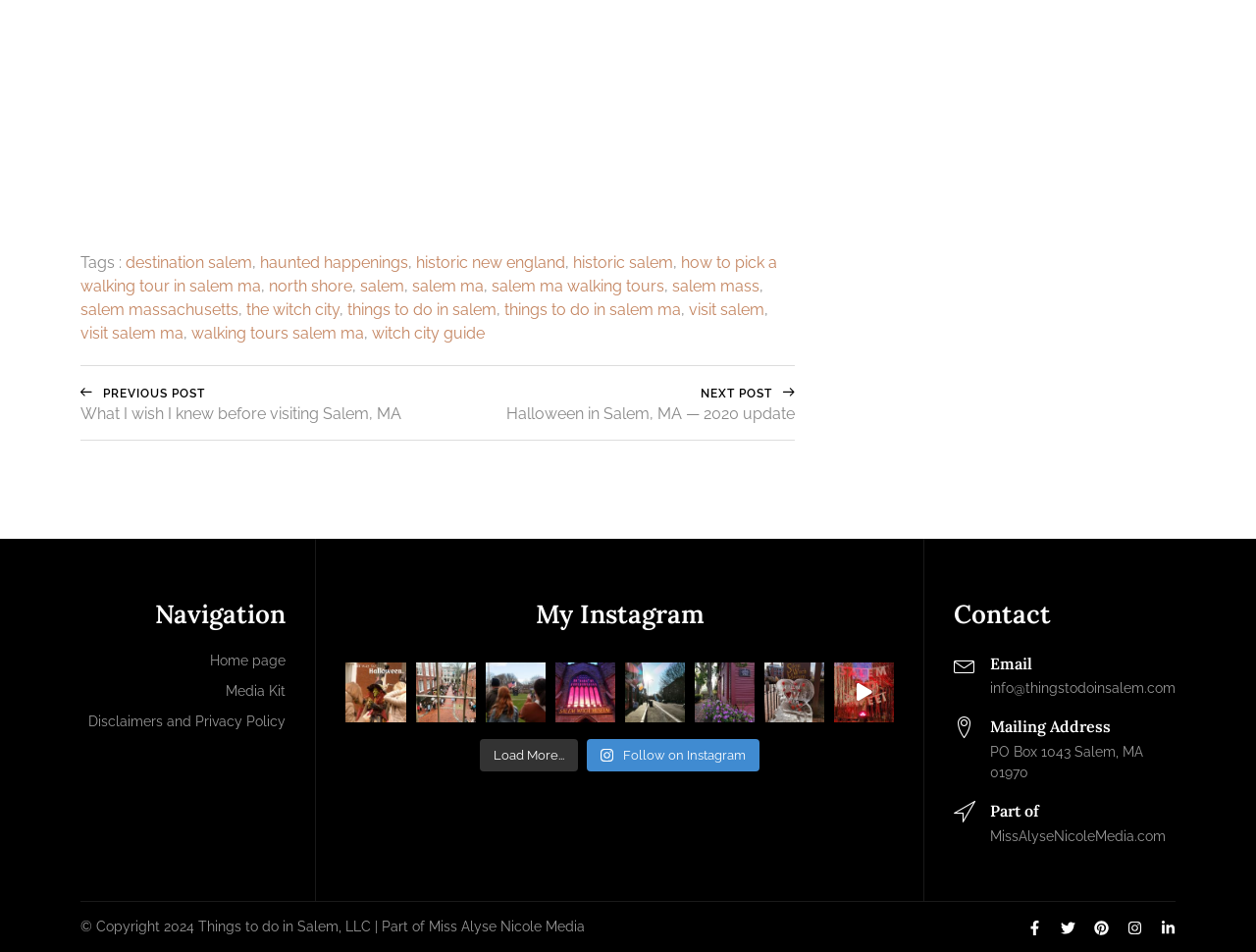What is the author's profession?
Please answer the question with a single word or phrase, referencing the image.

Tarot reader